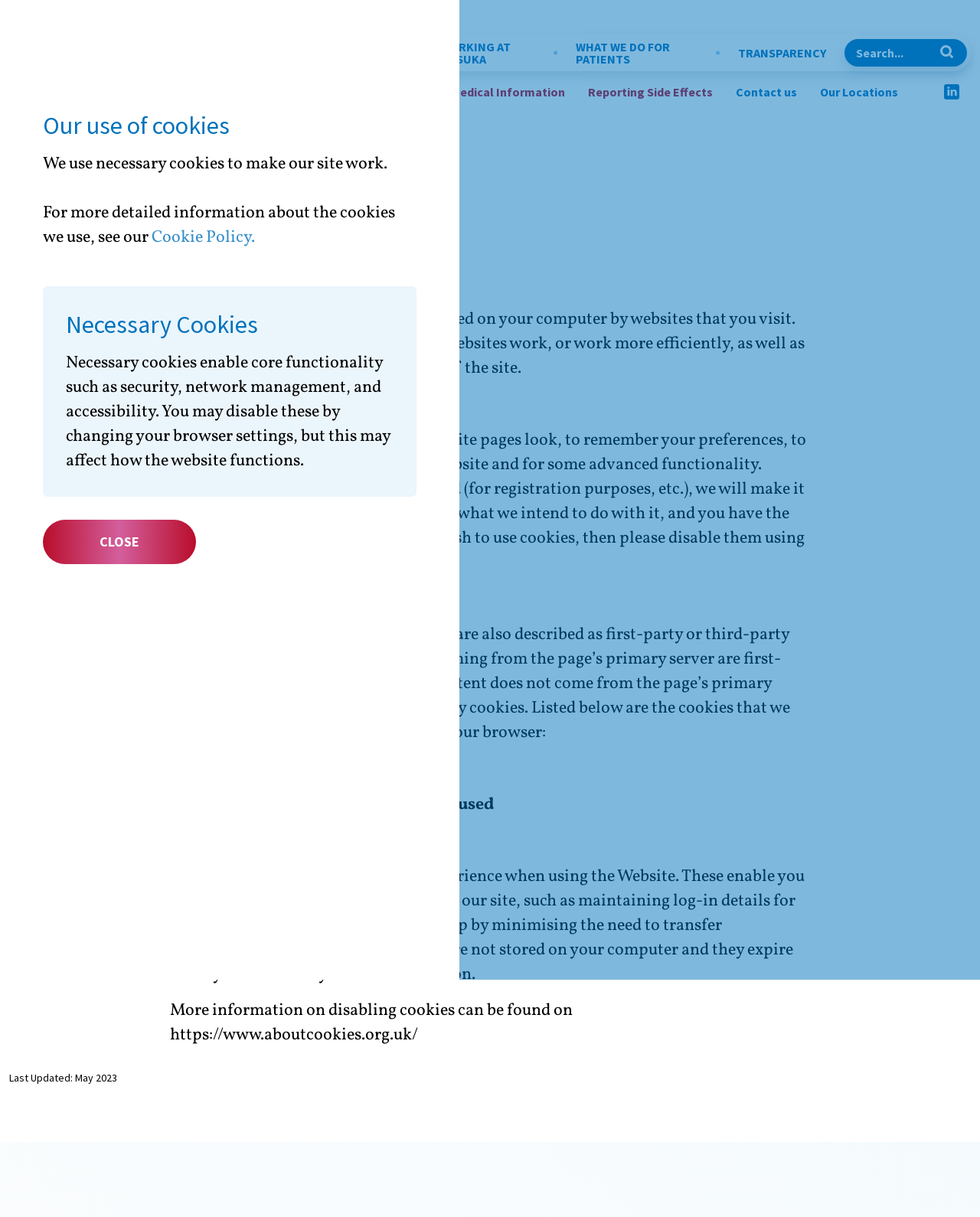Find the bounding box coordinates of the area that needs to be clicked in order to achieve the following instruction: "Search for something". The coordinates should be specified as four float numbers between 0 and 1, i.e., [left, top, right, bottom].

[0.873, 0.037, 0.922, 0.05]